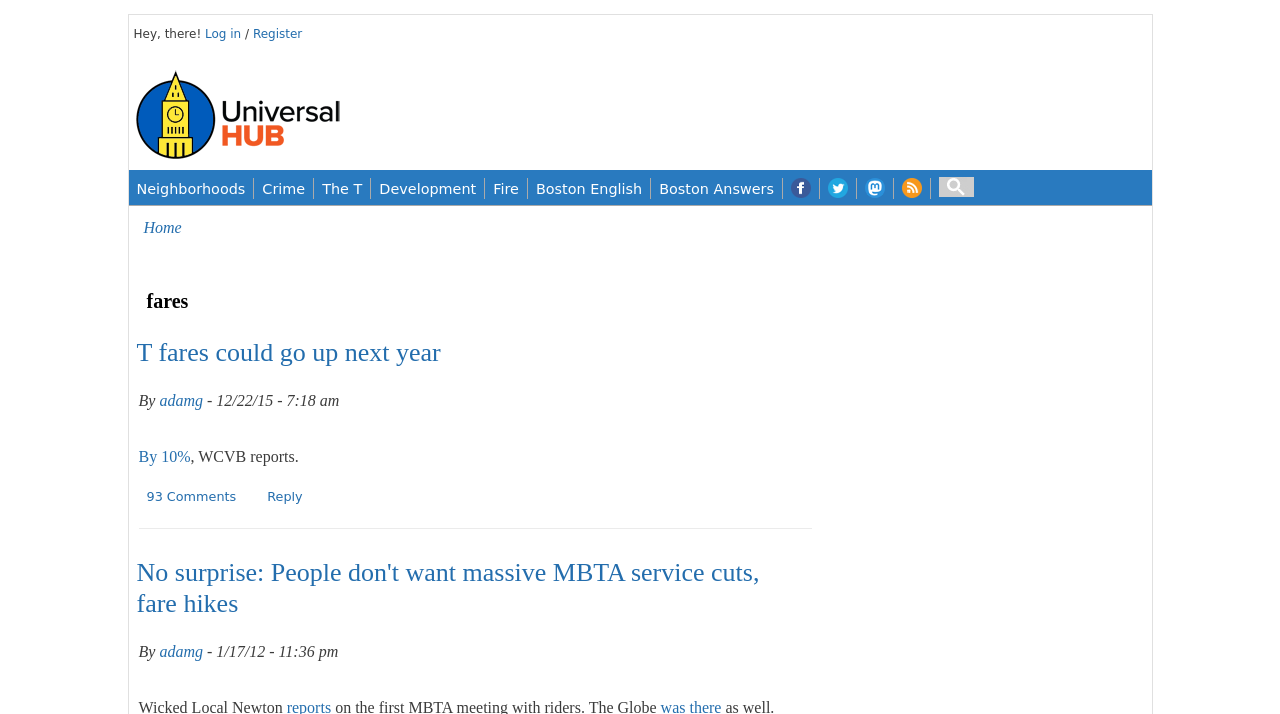Who is the author of the first article on the webpage?
Provide a well-explained and detailed answer to the question.

The author of the first article on the webpage is 'adamg' which is mentioned below the title of the article with a bounding box coordinate of [0.125, 0.549, 0.159, 0.573].